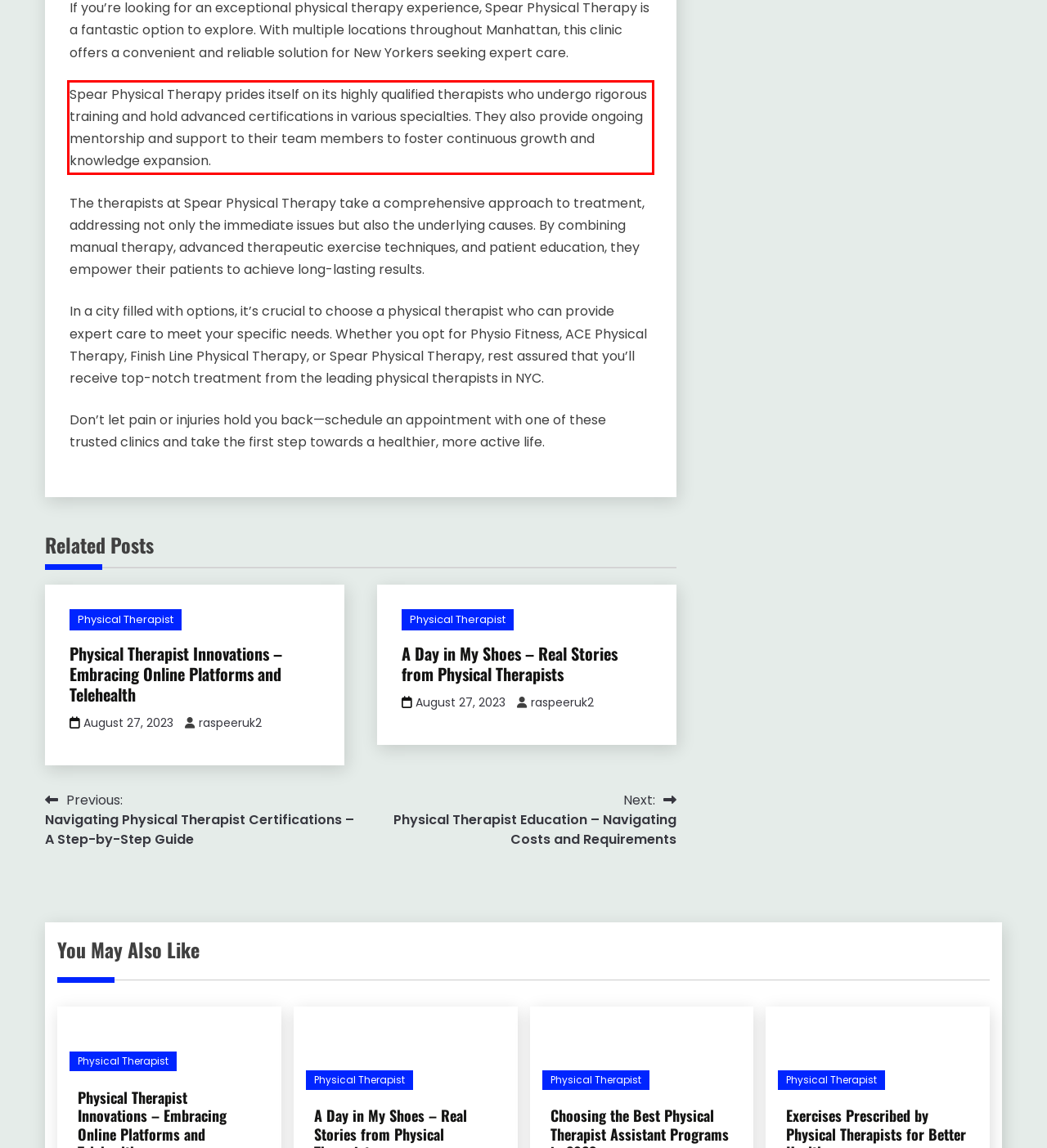Identify the text inside the red bounding box on the provided webpage screenshot by performing OCR.

Spear Physical Therapy prides itself on its highly qualified therapists who undergo rigorous training and hold advanced certifications in various specialties. They also provide ongoing mentorship and support to their team members to foster continuous growth and knowledge expansion.